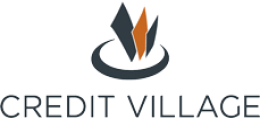Generate an elaborate caption for the given image.

The image showcases the logo of "CREDIT VILLAGE," a prominent organization in the financial sector. The design features an abstract emblem that includes three stylized shapes resembling flames or peaks, colored in blue and orange tones, creatively combined within a circular element. Below the emblem, the name "CREDIT VILLAGE" is displayed in a bold, modern font, emphasizing its professional identity. This logo likely represents the brand's commitment to financial services and solutions, reflecting a dynamic approach to the industry.